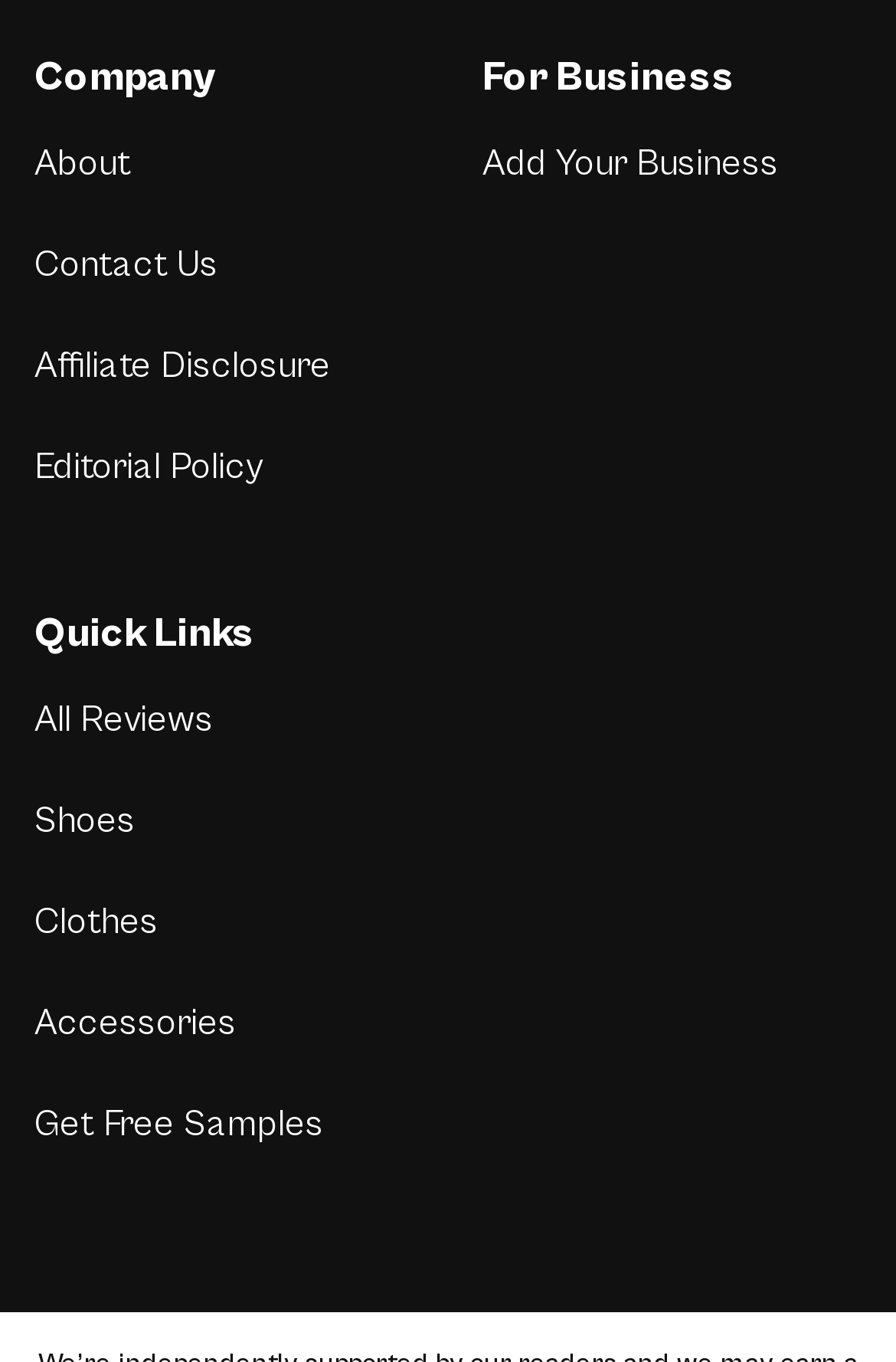Please provide the bounding box coordinate of the region that matches the element description: Editorial Policy. Coordinates should be in the format (top-left x, top-left y, bottom-right x, bottom-right y) and all values should be between 0 and 1.

[0.038, 0.328, 0.295, 0.358]